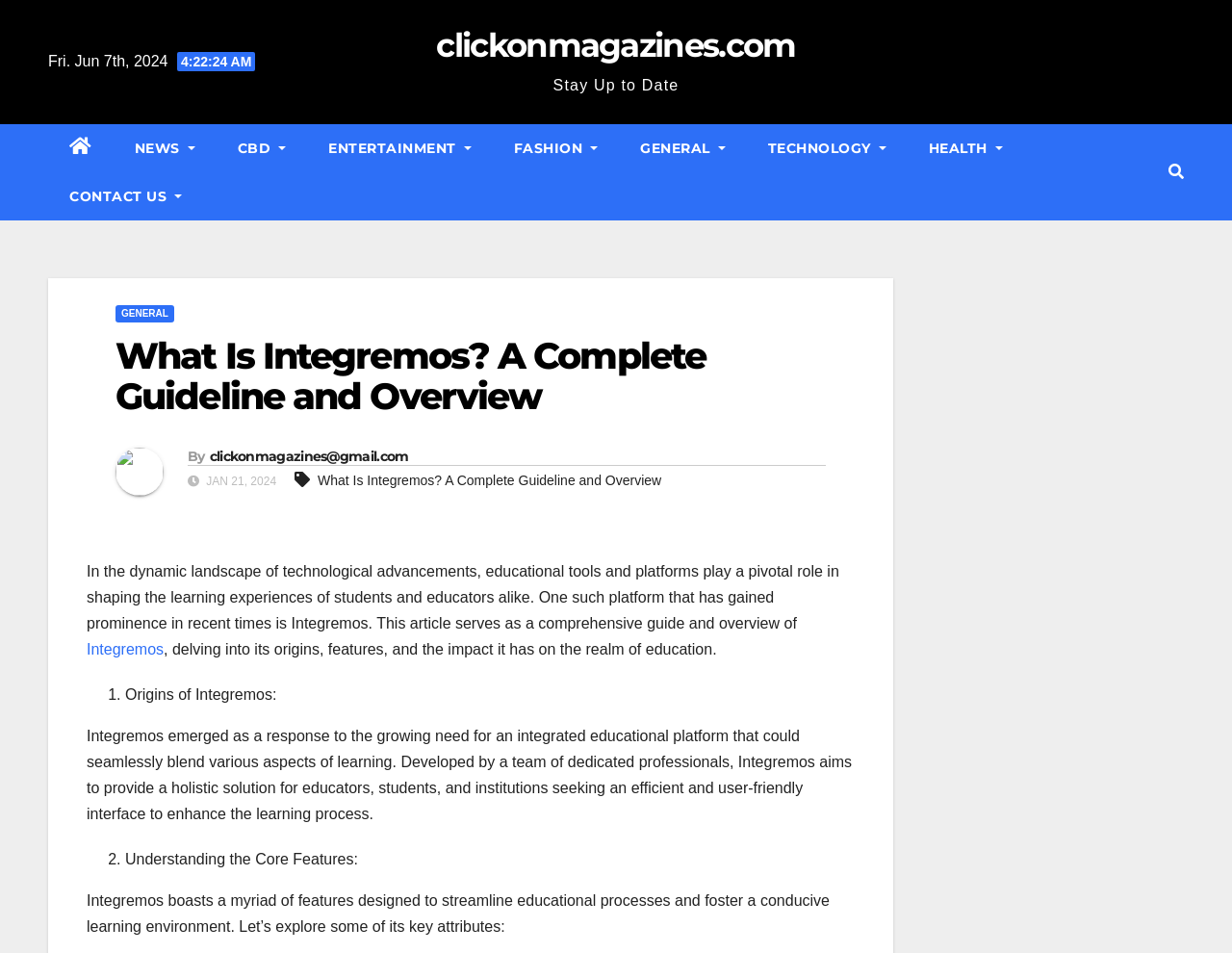Offer a comprehensive description of the webpage’s content and structure.

The webpage is about Integremos, an educational platform, and provides a comprehensive guide and overview of its features and impact on education. At the top left, there is a date "Fri. Jun 7th, 2024" and a heading "clickonmagazines.com" with a link to the website. Below this, there is a text "Stay Up to Date" and a few links to different categories like "NEWS", "CBD", "ENTERTAINMENT", "FASHION", "GENERAL", "TECHNOLOGY", and "HEALTH" on the top right.

On the top right corner, there is a button with an icon and a link to "CONTACT US". Below the categories, there is a heading "What Is Integremos? A Complete Guideline and Overview" with a permalink and a link to the article. The article starts with a brief introduction to Integremos, describing its role in shaping the learning experiences of students and educators.

The article is divided into sections, with numbered list markers. The first section is about the origins of Integremos, explaining how it emerged as a response to the need for an integrated educational platform. The second section is about understanding the core features of Integremos, highlighting its attributes designed to streamline educational processes and foster a conducive learning environment.